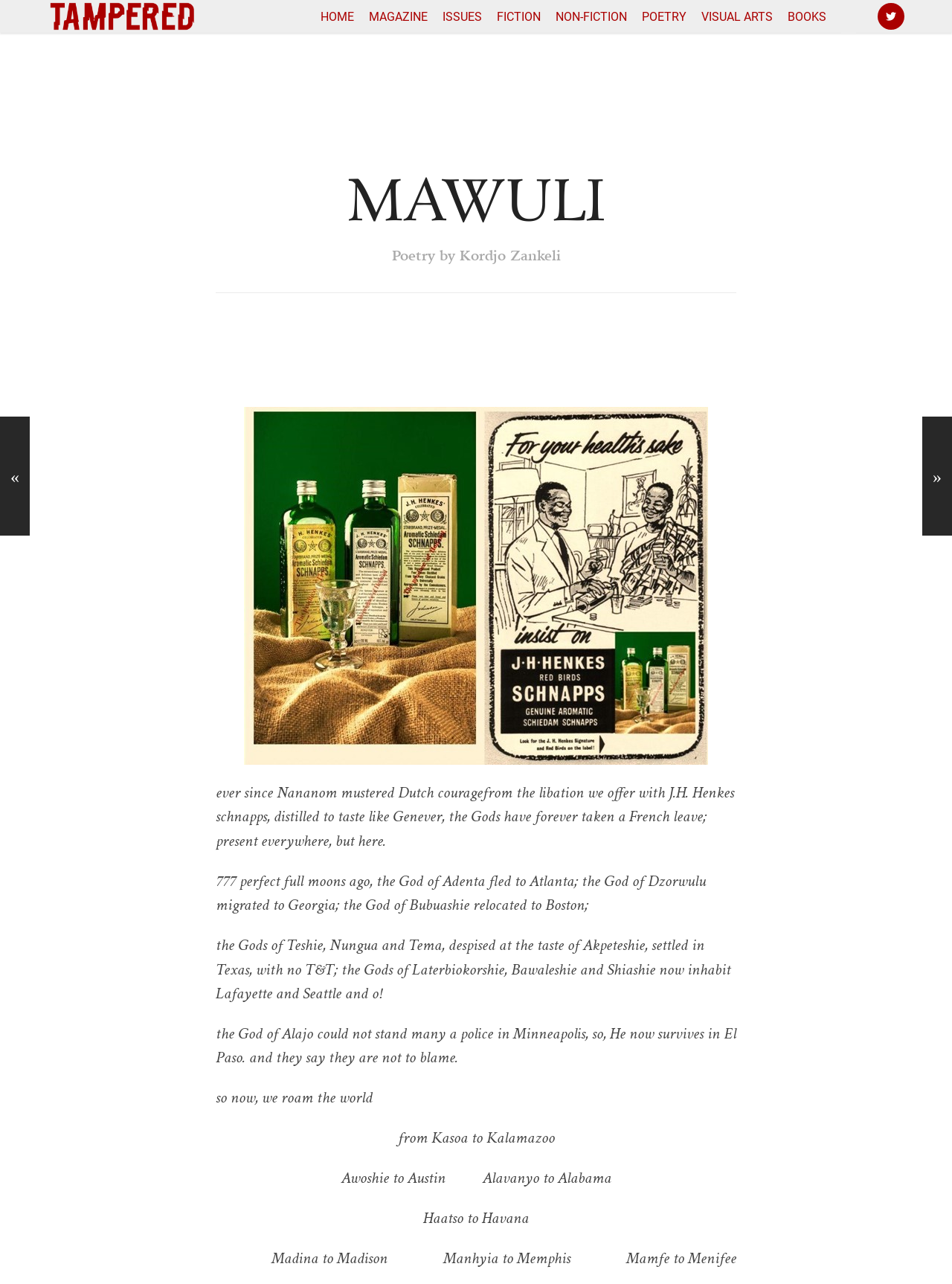What is the logo of Tampered Press?
Analyze the image and provide a thorough answer to the question.

The logo is an image element with the text 'Tampered Press Logo' which is a link element on the top left of the webpage.